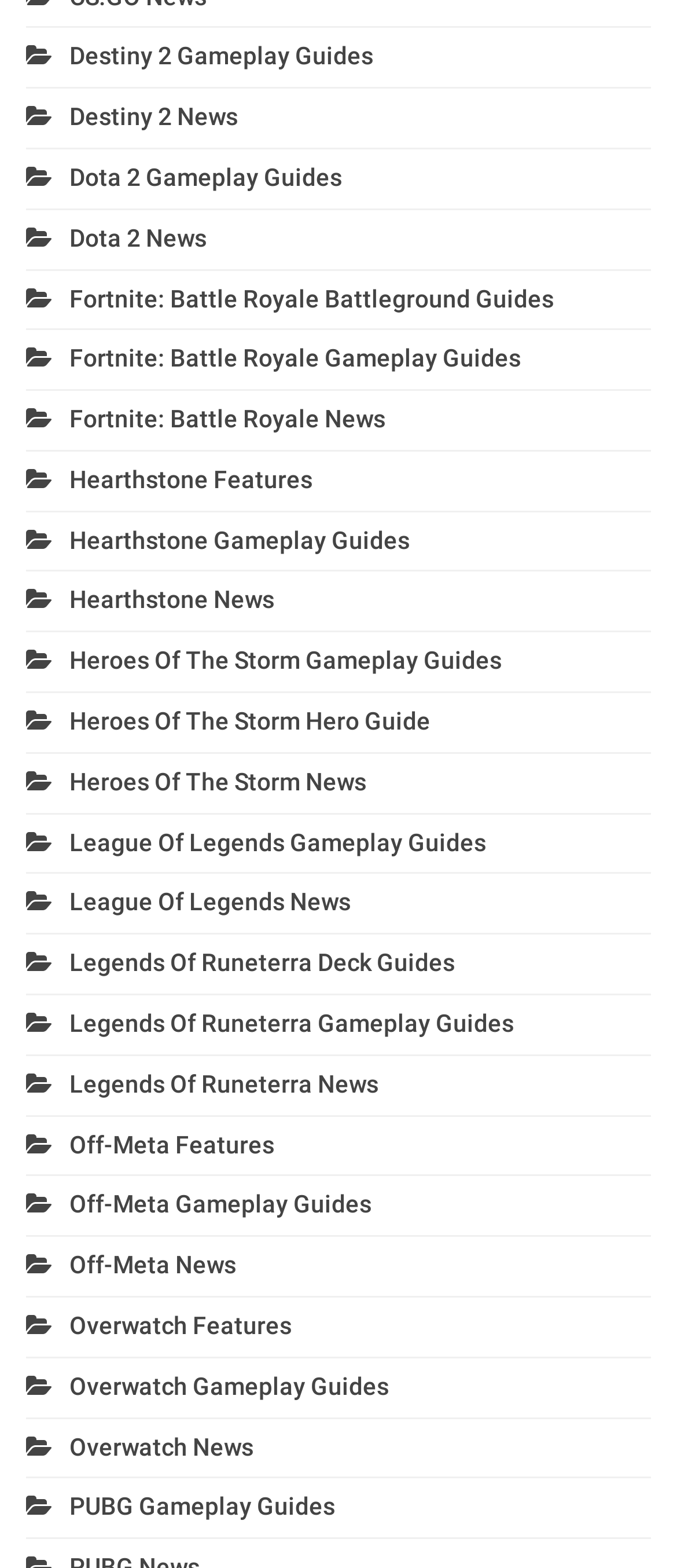Identify the bounding box coordinates of the part that should be clicked to carry out this instruction: "Explore Hearthstone Features".

[0.038, 0.297, 0.462, 0.315]